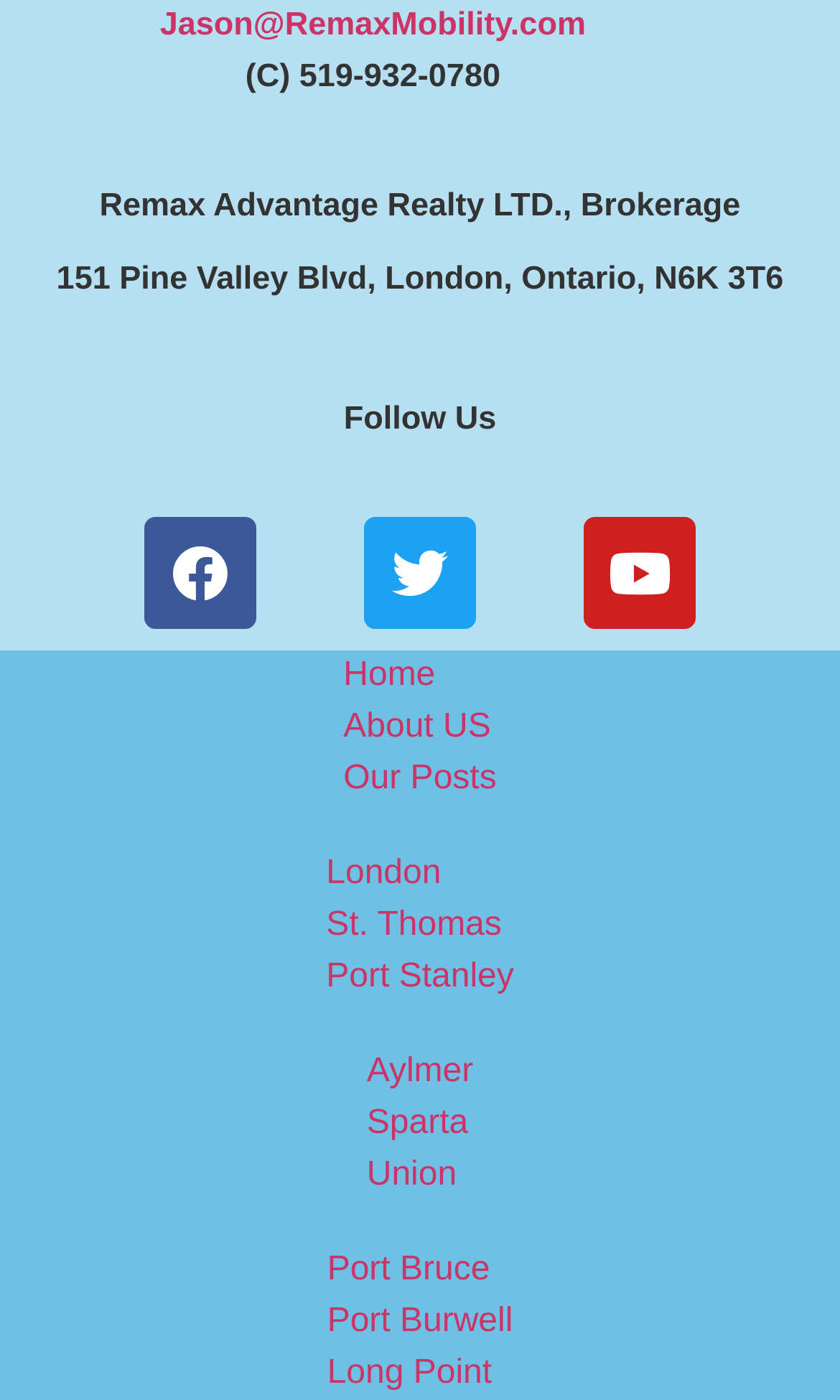Please give the bounding box coordinates of the area that should be clicked to fulfill the following instruction: "Go to Home page". The coordinates should be in the format of four float numbers from 0 to 1, i.e., [left, top, right, bottom].

[0.409, 0.464, 0.591, 0.501]